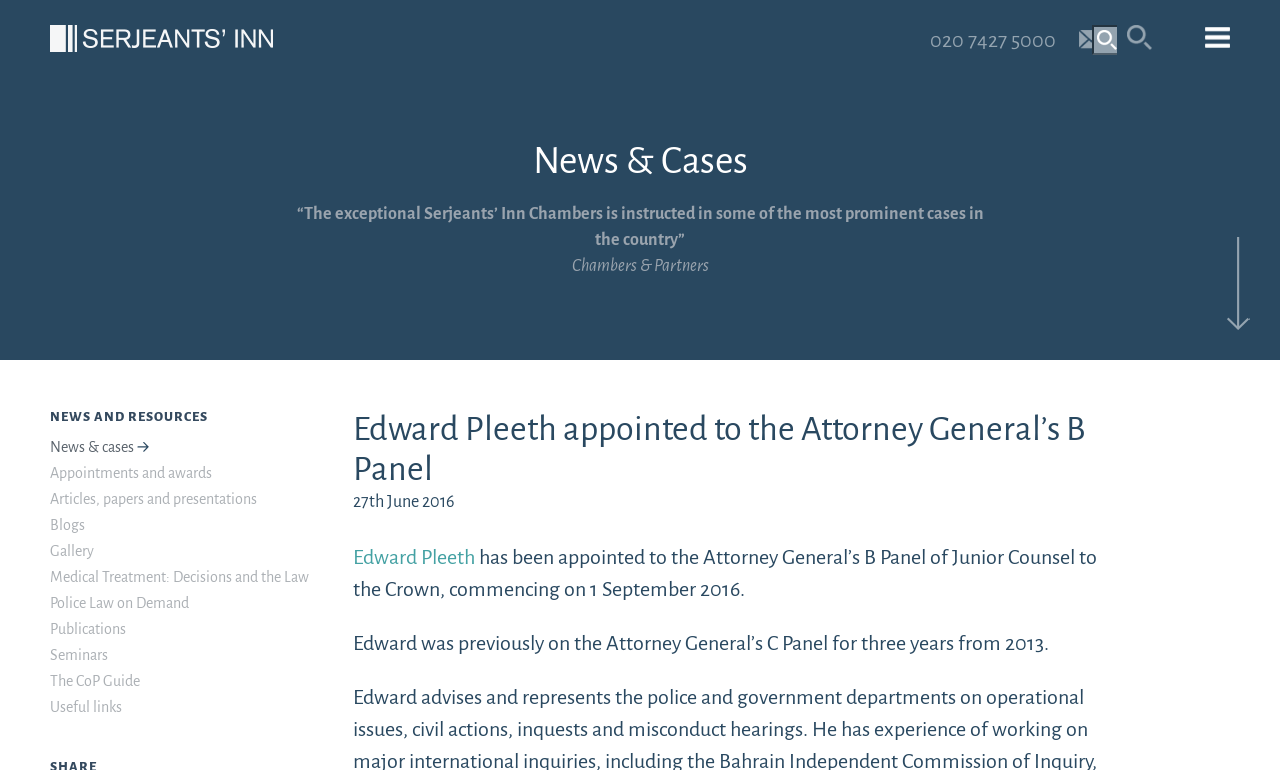Using the information shown in the image, answer the question with as much detail as possible: What is the phone number of Serjeants' Inn?

I found the phone number by looking at the static text element with the bounding box coordinates [0.727, 0.038, 0.825, 0.066], which contains the phone number '020 7427 5000'.